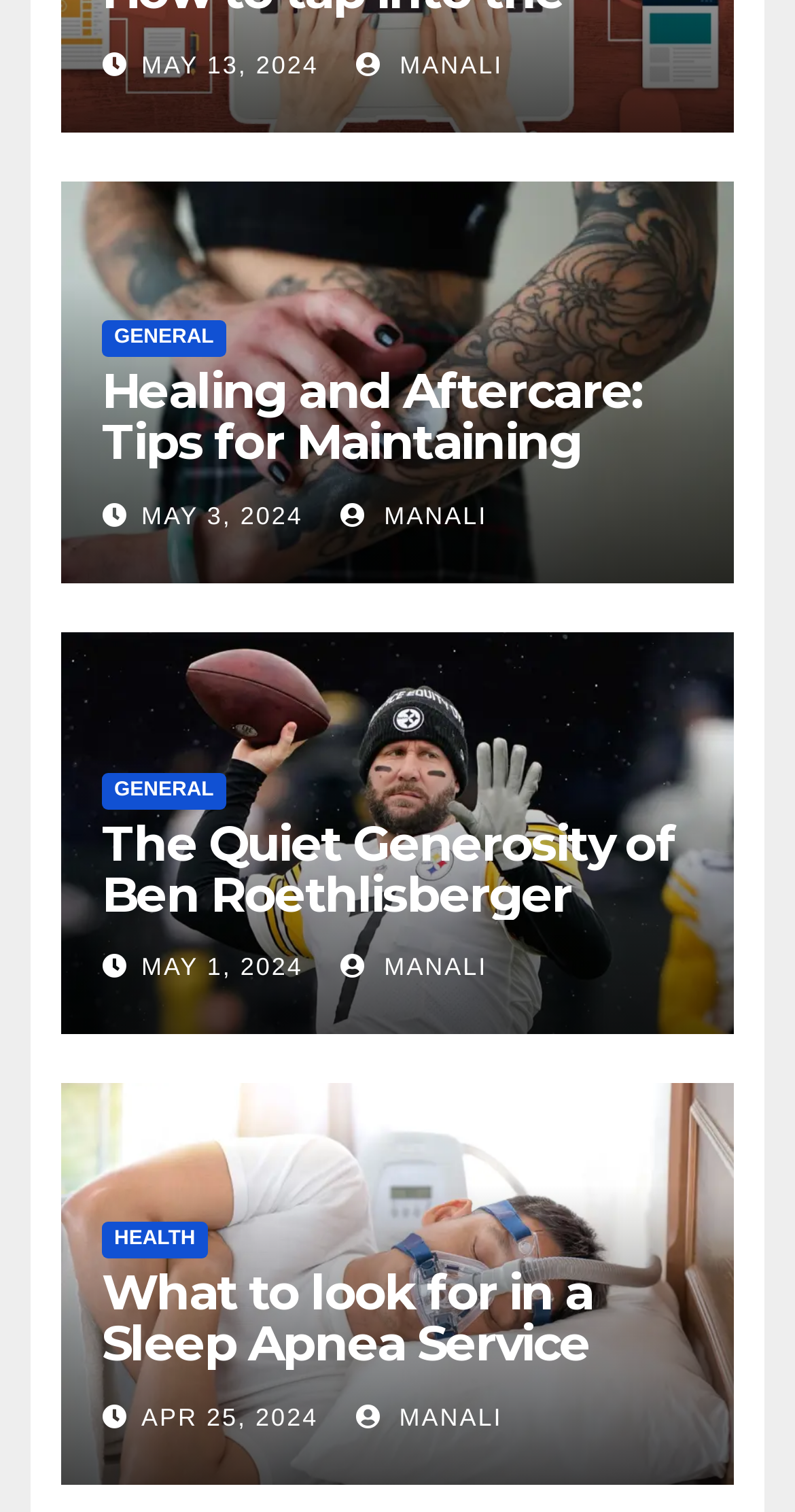Please indicate the bounding box coordinates of the element's region to be clicked to achieve the instruction: "visit MANALI page". Provide the coordinates as four float numbers between 0 and 1, i.e., [left, top, right, bottom].

[0.448, 0.034, 0.633, 0.053]